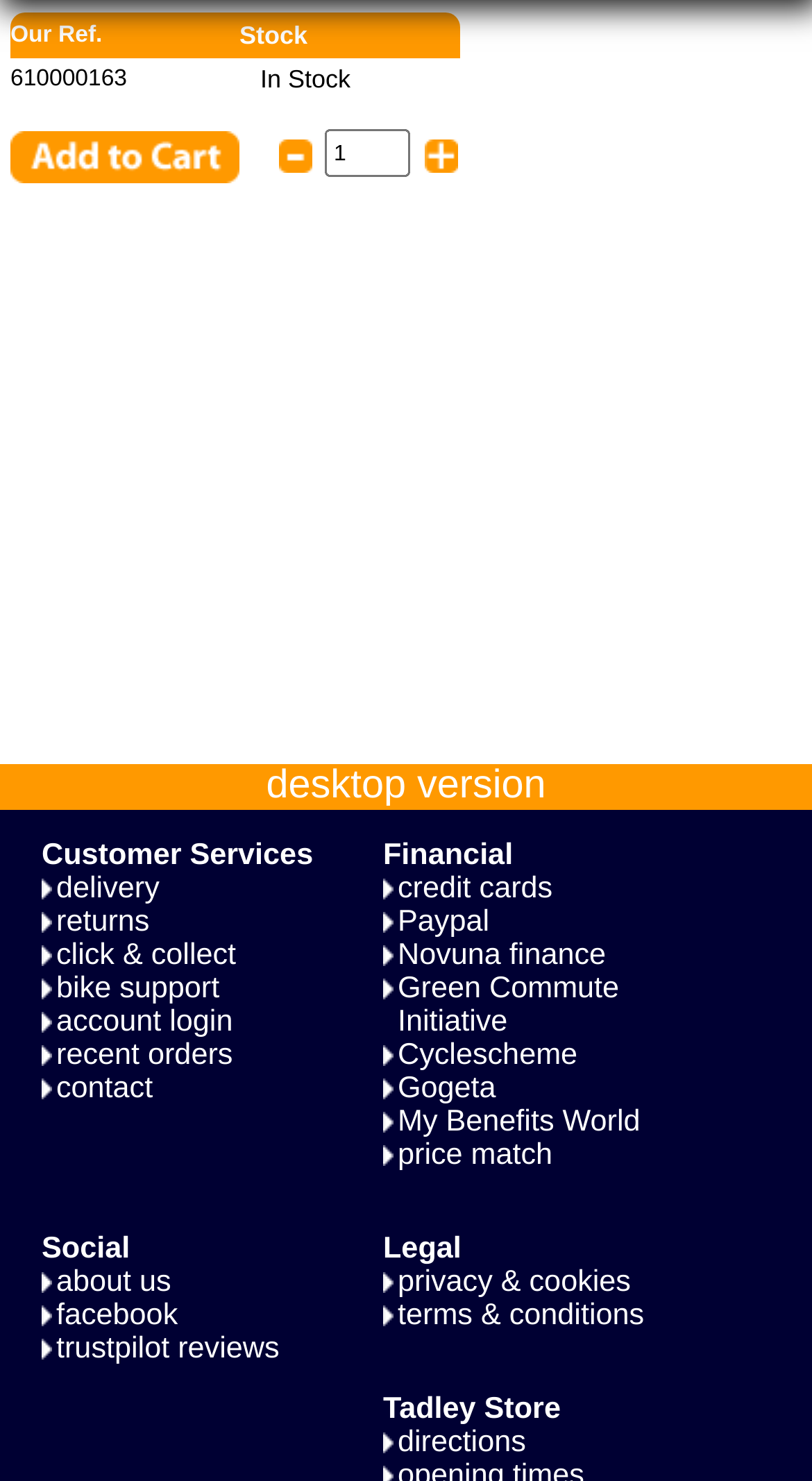Utilize the details in the image to thoroughly answer the following question: What are the customer services provided by the website?

I found the answer by examining the DescriptionList element with the term 'Customer Services' and its corresponding details, which include links to 'delivery', 'returns', 'click & collect', 'bike support', 'account login', 'recent orders', and 'contact'.